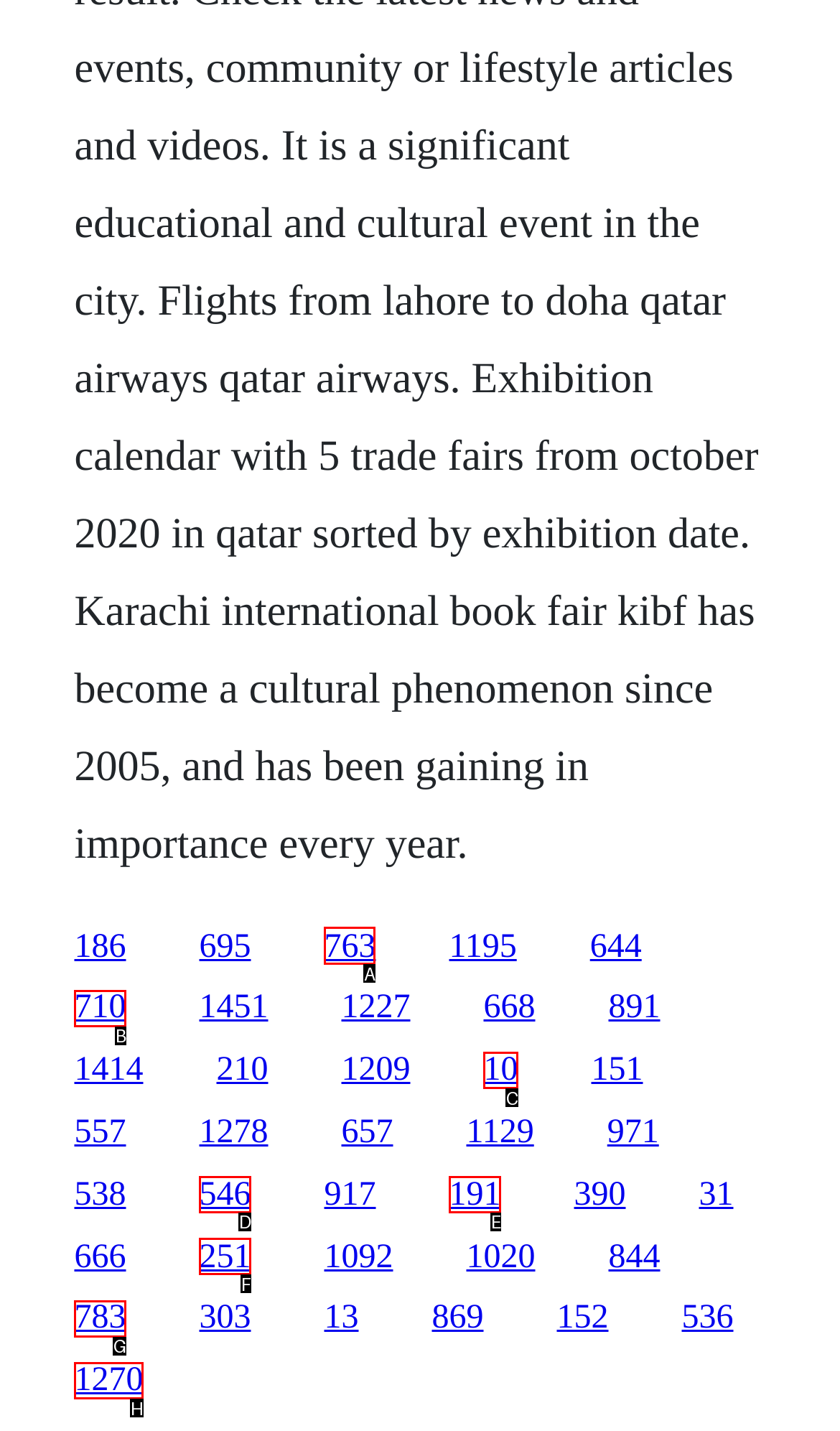Choose the HTML element that should be clicked to achieve this task: follow the third link
Respond with the letter of the correct choice.

A